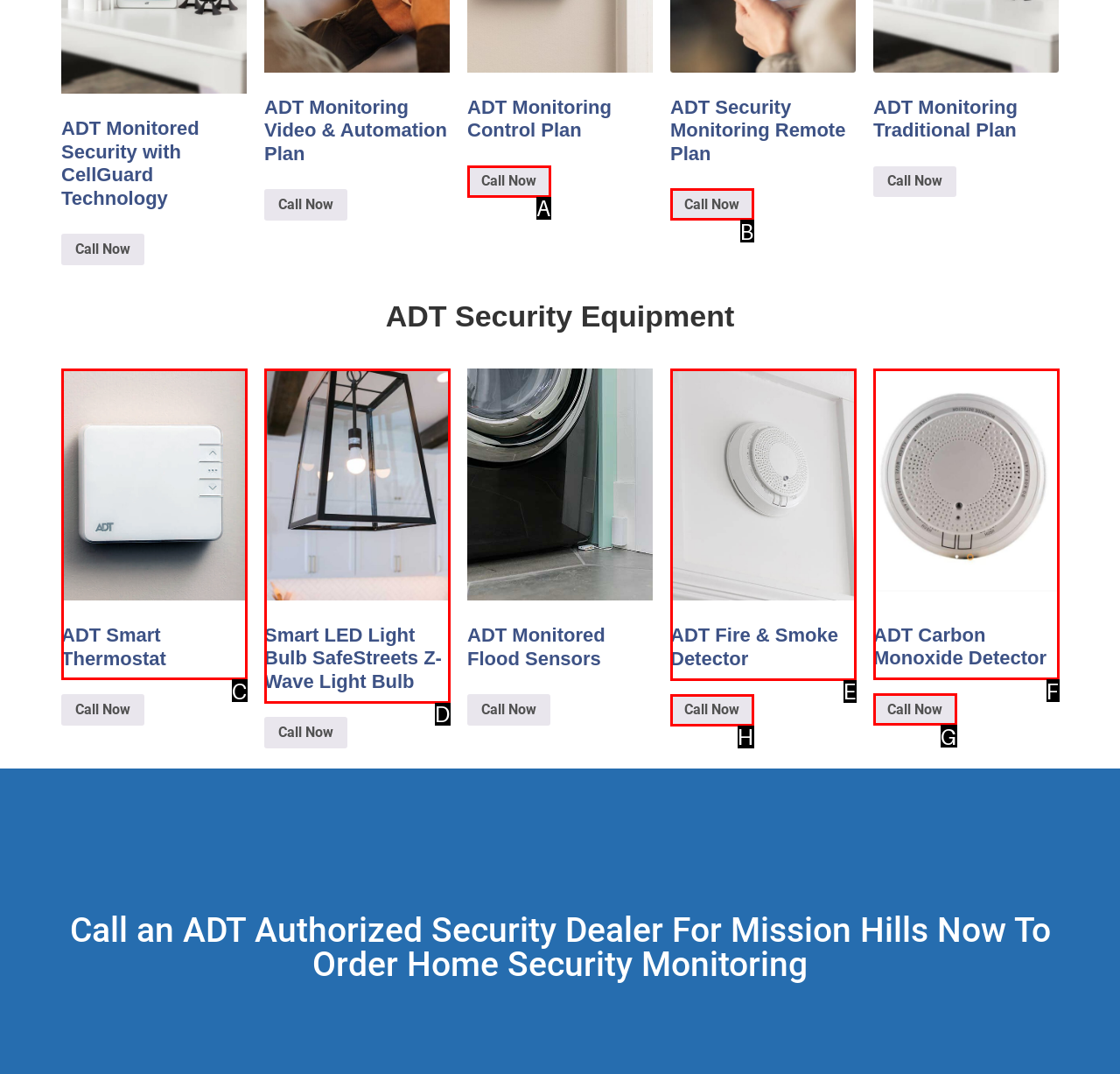Identify the letter of the option that best matches the following description: ADT Smart Thermostat. Respond with the letter directly.

C